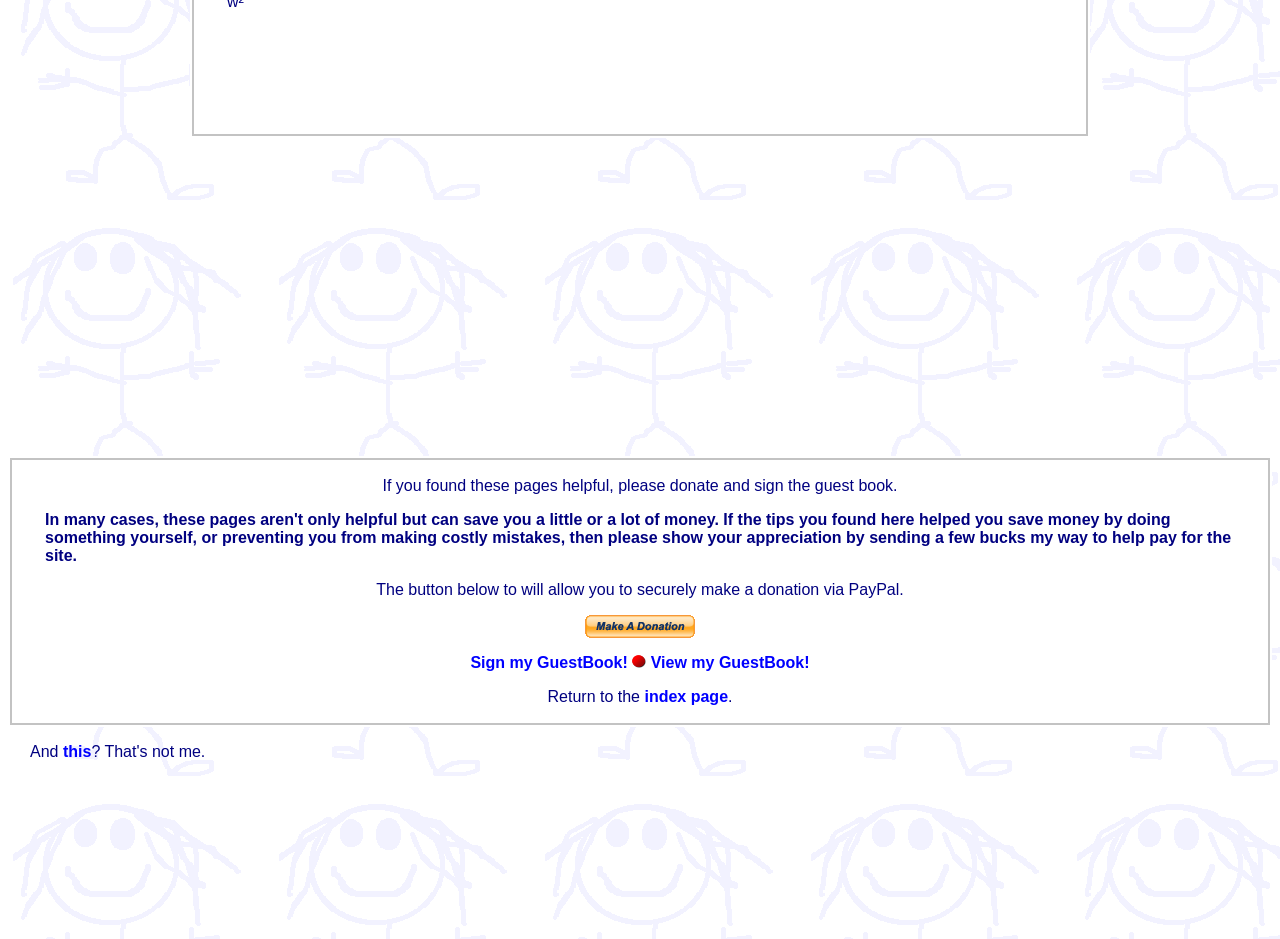What is the first sentence on the webpage?
Using the information presented in the image, please offer a detailed response to the question.

The first sentence on the webpage is part of the table cell content. It is a request to visitors to donate and sign the guest book if they found the pages helpful.